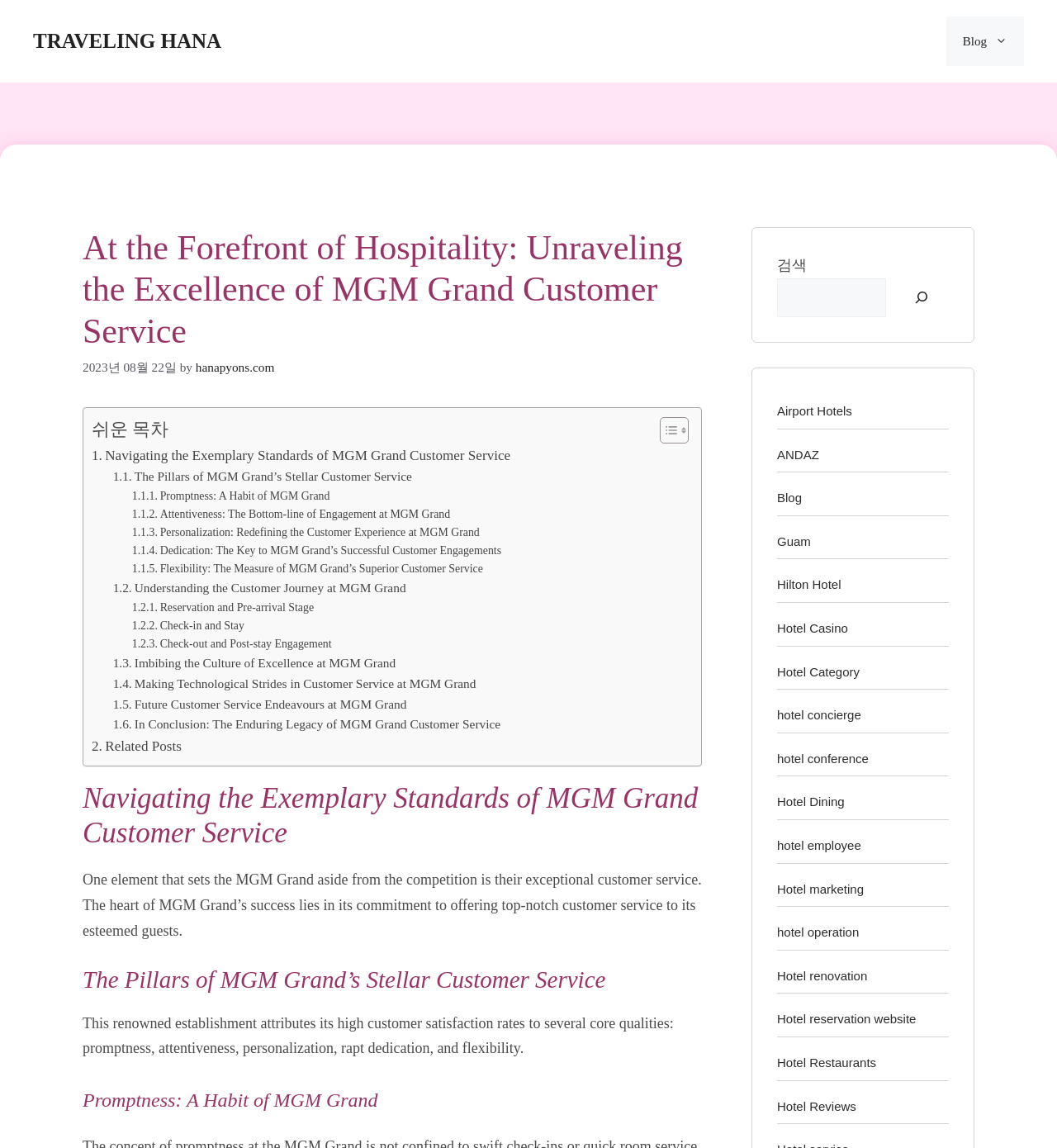How many links are there in the navigation section?
Please respond to the question with as much detail as possible.

I counted the links in the navigation section with bounding box coordinates [0.895, 0.014, 0.969, 0.058] and found only one link, 'Blog'.